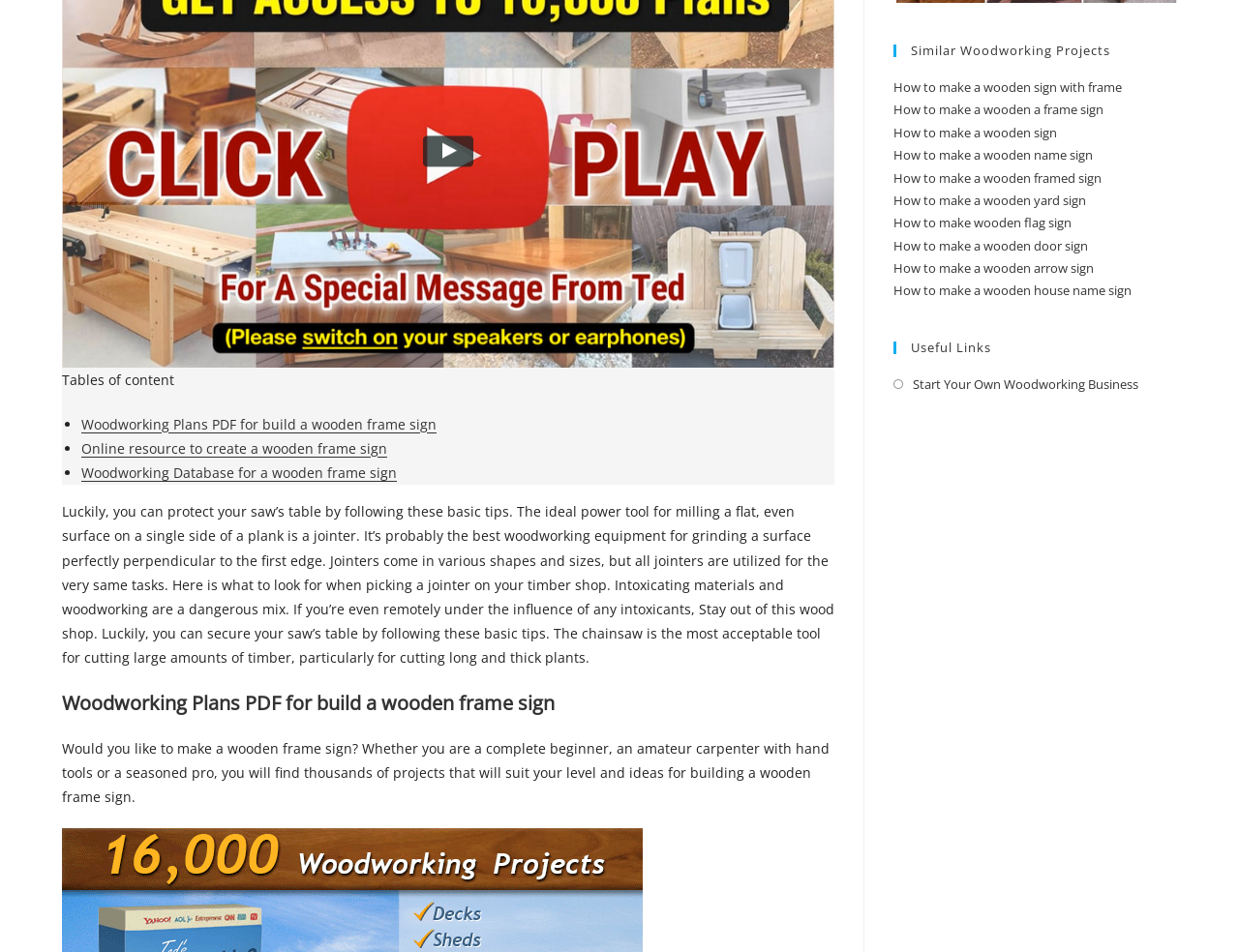Using the webpage screenshot, locate the HTML element that fits the following description and provide its bounding box: "Start Your Own Woodworking Business".

[0.721, 0.392, 0.919, 0.416]